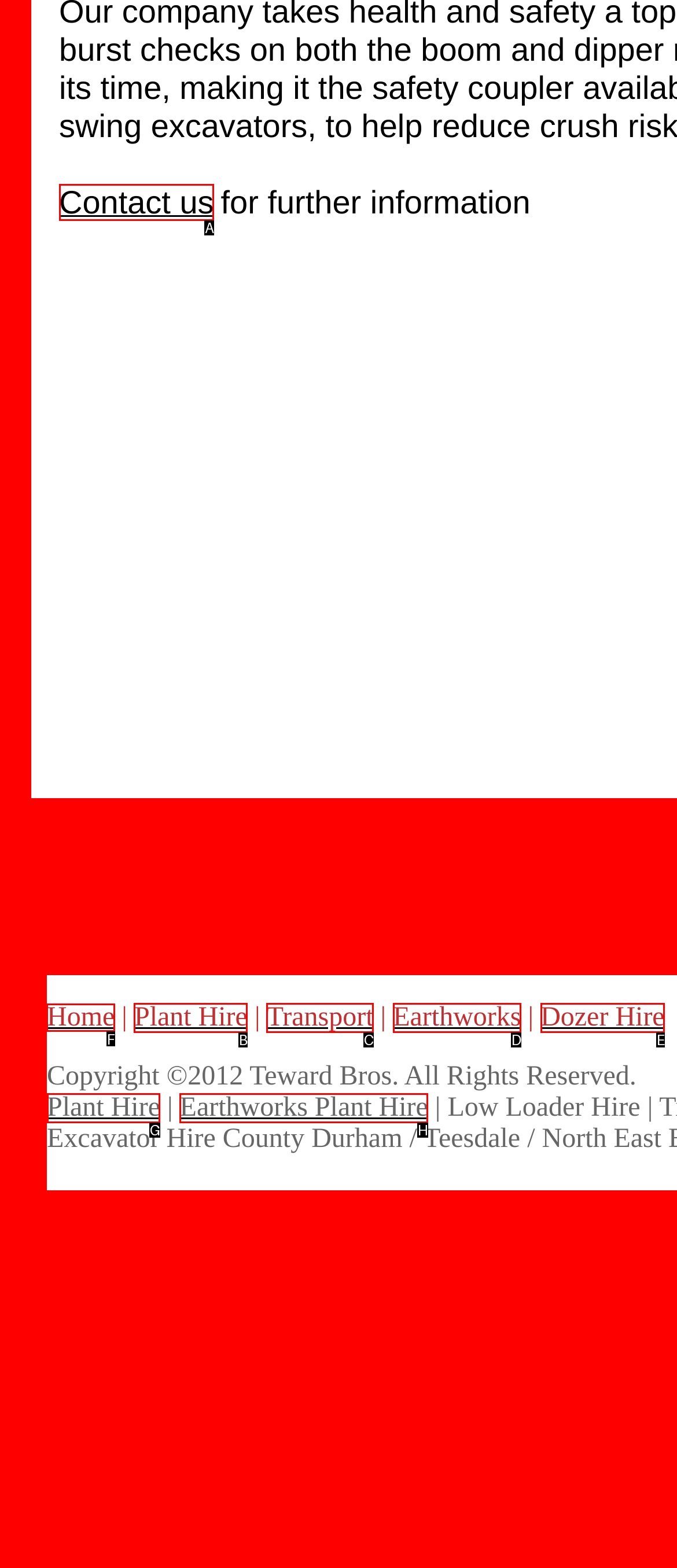What option should you select to complete this task: go to home page? Indicate your answer by providing the letter only.

F